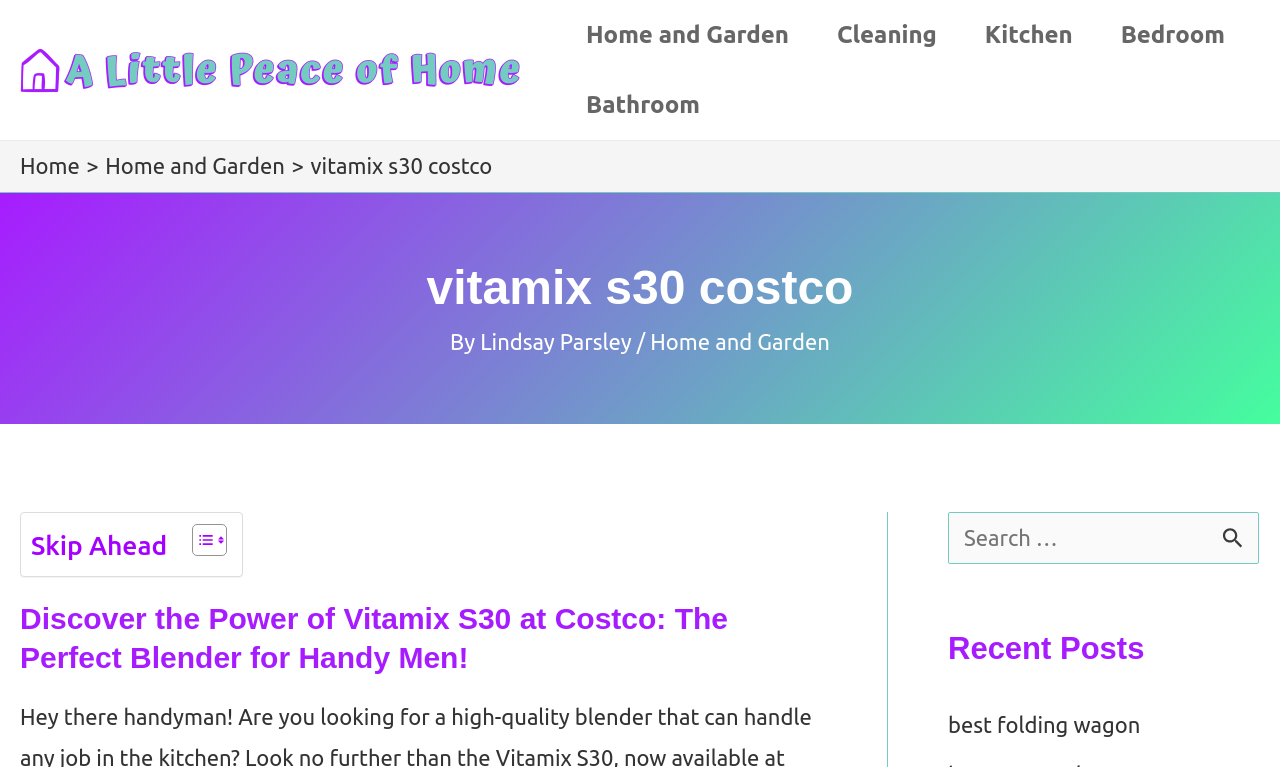Extract the bounding box coordinates for the HTML element that matches this description: "parent_node: Search for: value="Search"". The coordinates should be four float numbers between 0 and 1, i.e., [left, top, right, bottom].

[0.948, 0.668, 0.984, 0.73]